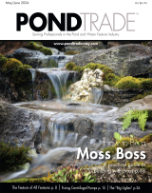Respond to the question with just a single word or phrase: 
What is the focus of POND Trade Magazine?

Aquatic landscapes